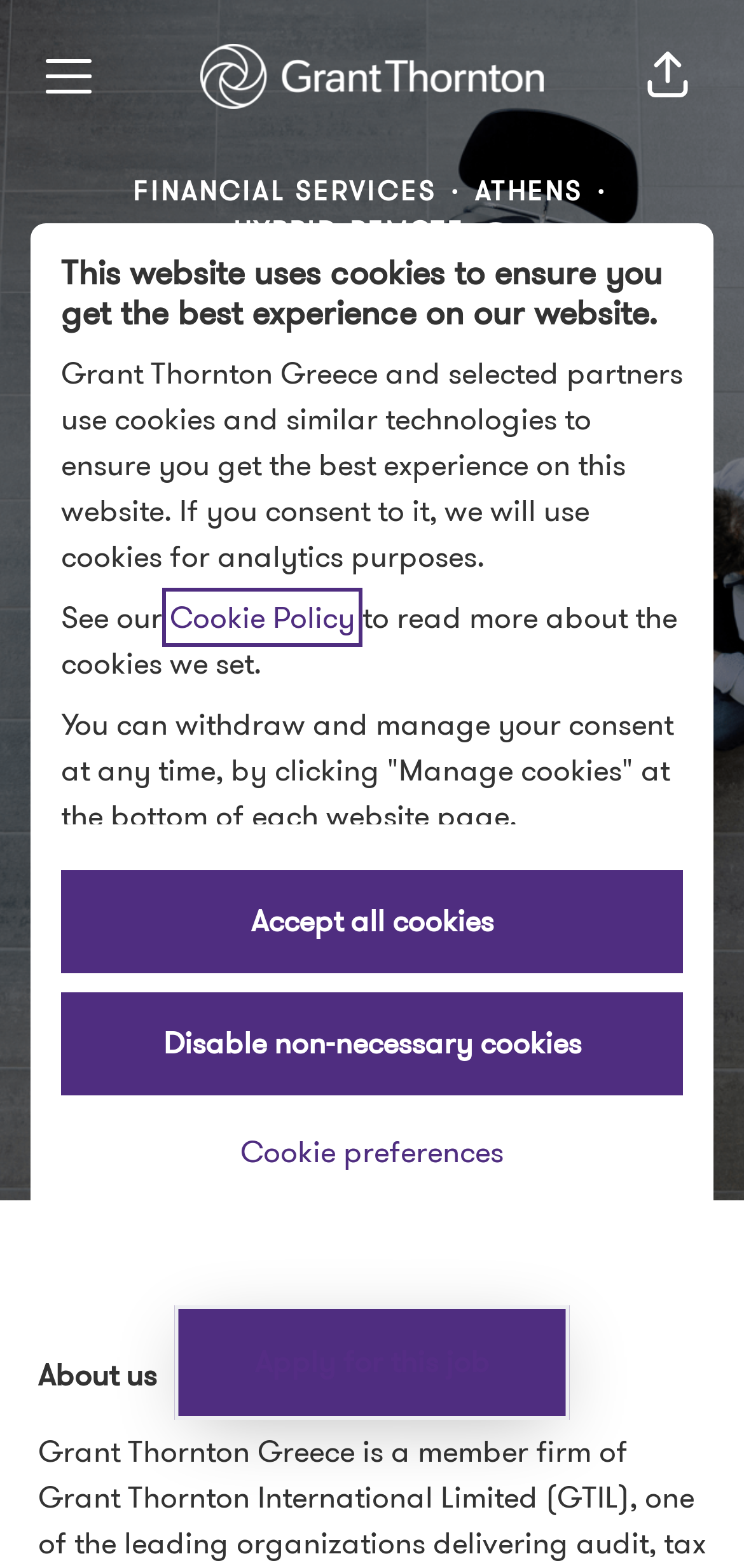What is the job title?
Using the screenshot, give a one-word or short phrase answer.

Experienced Regulatory Compliance Consultant